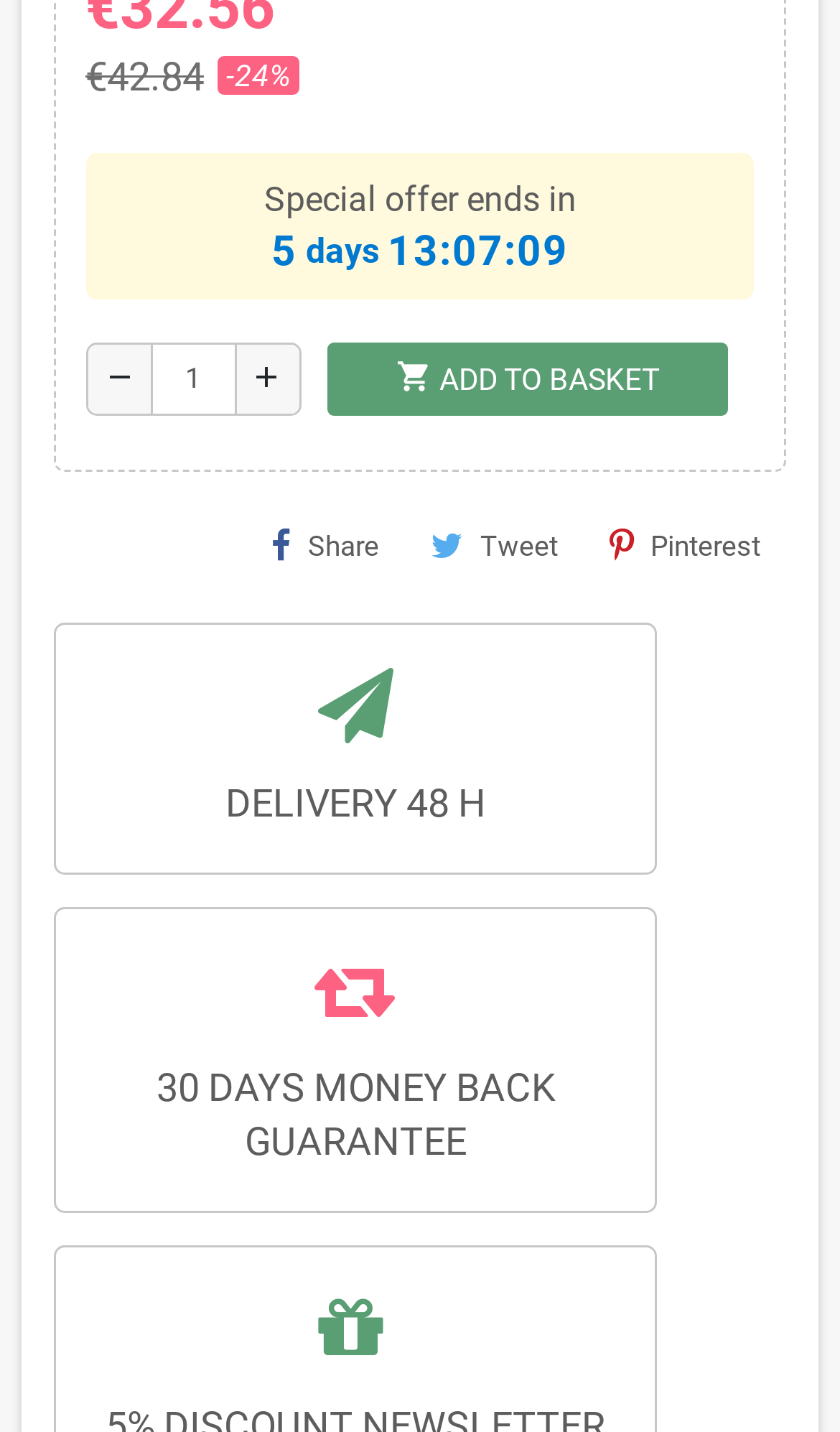Find and provide the bounding box coordinates for the UI element described with: "add".

[0.278, 0.24, 0.355, 0.288]